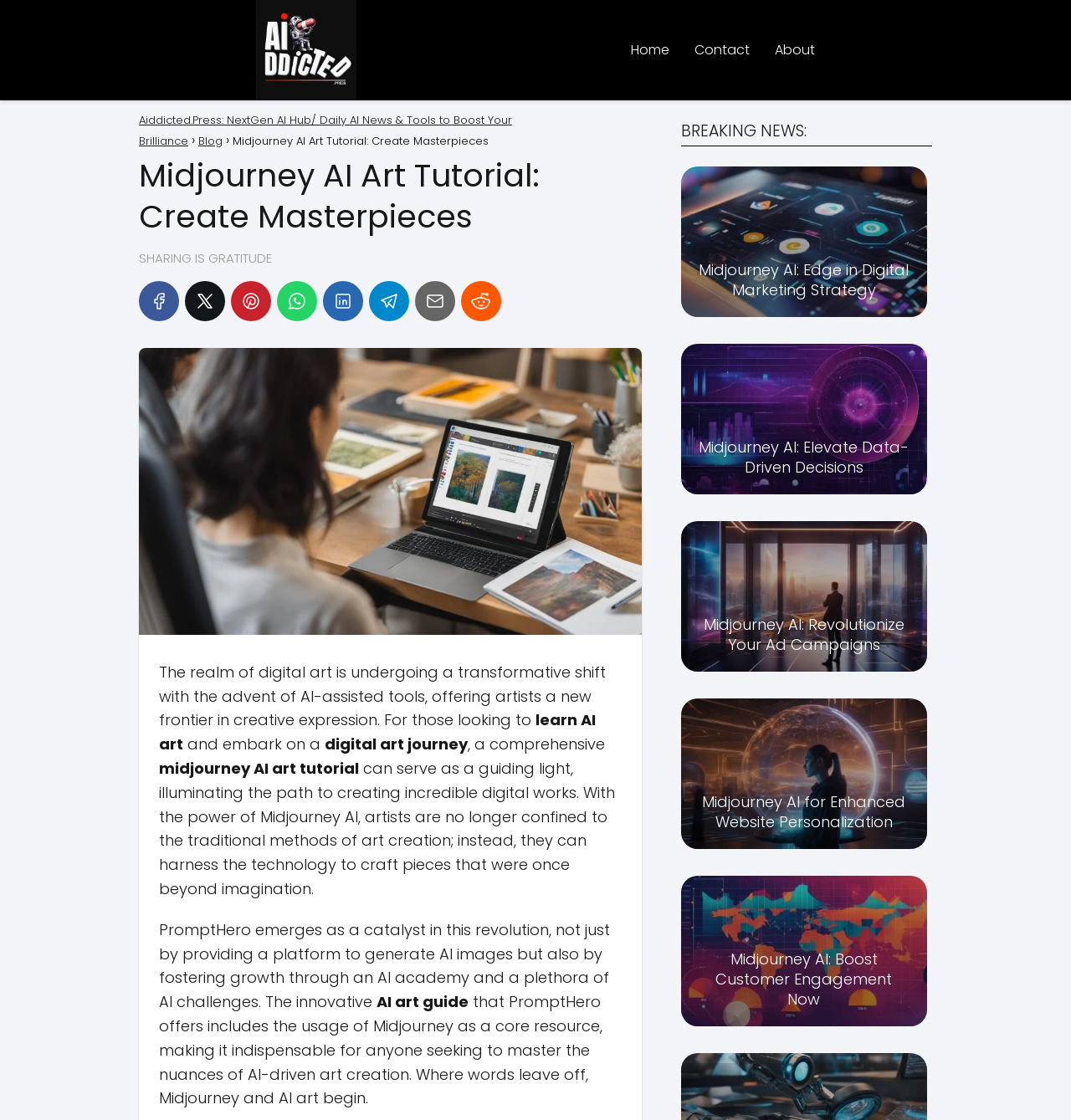Kindly determine the bounding box coordinates for the clickable area to achieve the given instruction: "Click the 'About' link".

None